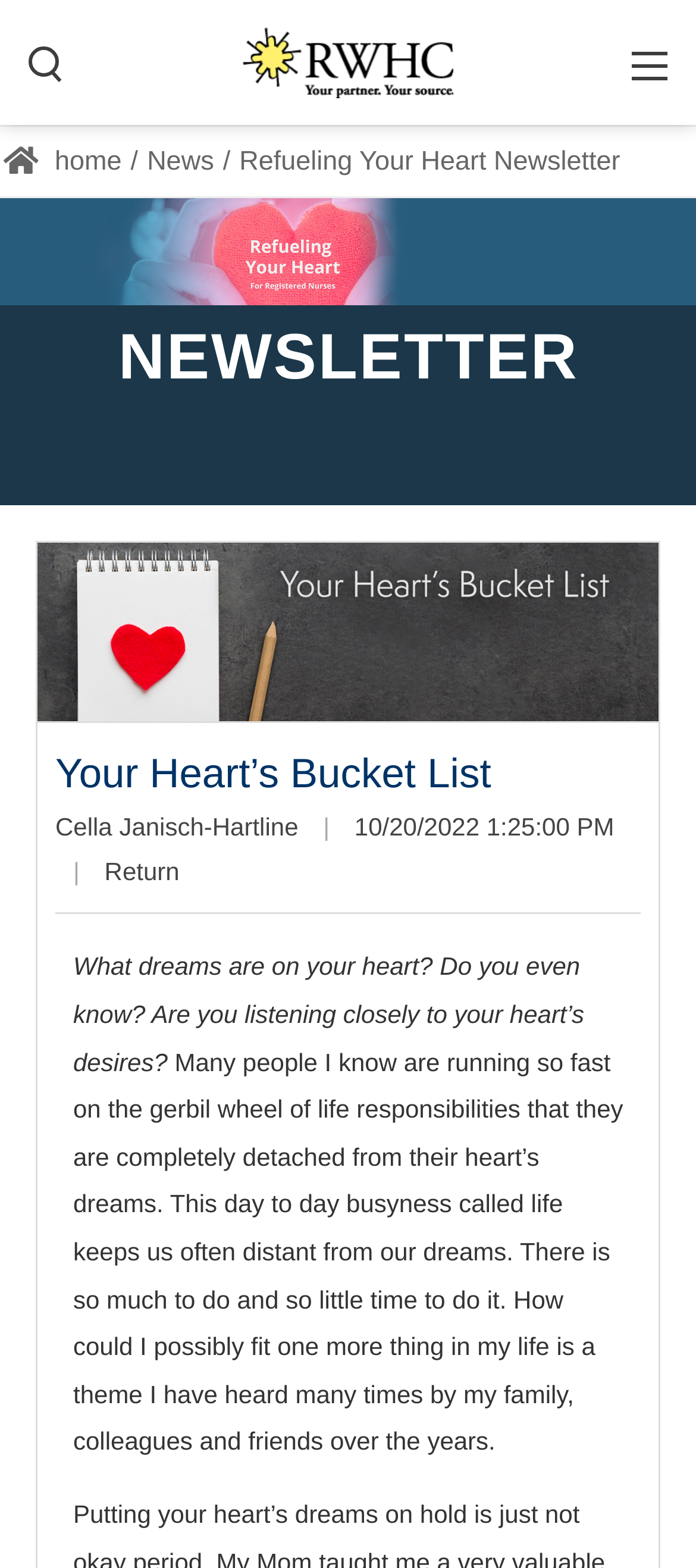Bounding box coordinates should be in the format (top-left x, top-left y, bottom-right x, bottom-right y) and all values should be floating point numbers between 0 and 1. Determine the bounding box coordinate for the UI element described as: title="Your Heart’s Bucket List"

[0.054, 0.392, 0.946, 0.411]